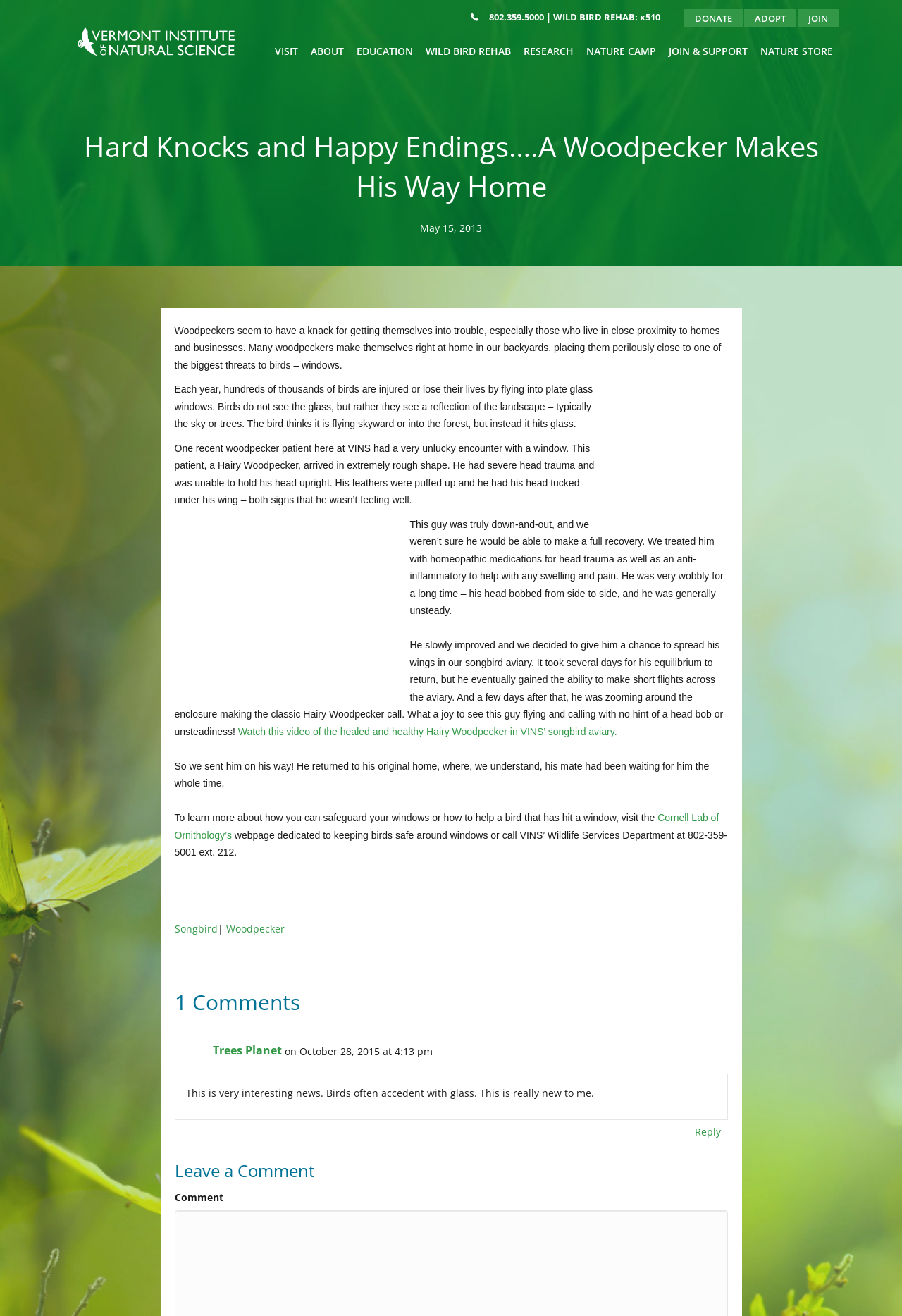Find the bounding box coordinates for the HTML element described in this sentence: "Join & Support". Provide the coordinates as four float numbers between 0 and 1, in the format [left, top, right, bottom].

[0.735, 0.027, 0.835, 0.051]